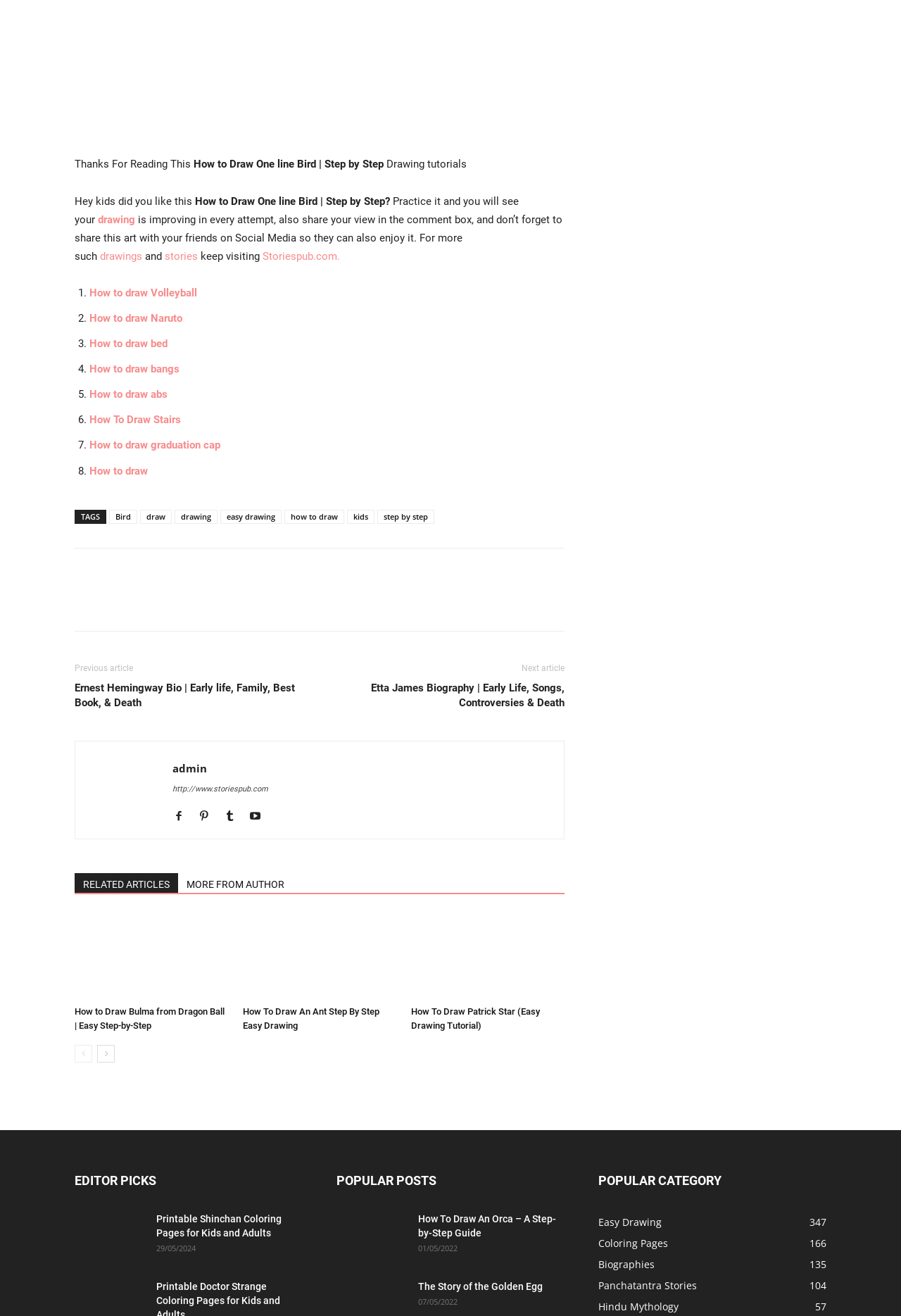Identify the bounding box coordinates for the region to click in order to carry out this instruction: "Click on the 'Inicio' link". Provide the coordinates using four float numbers between 0 and 1, formatted as [left, top, right, bottom].

None